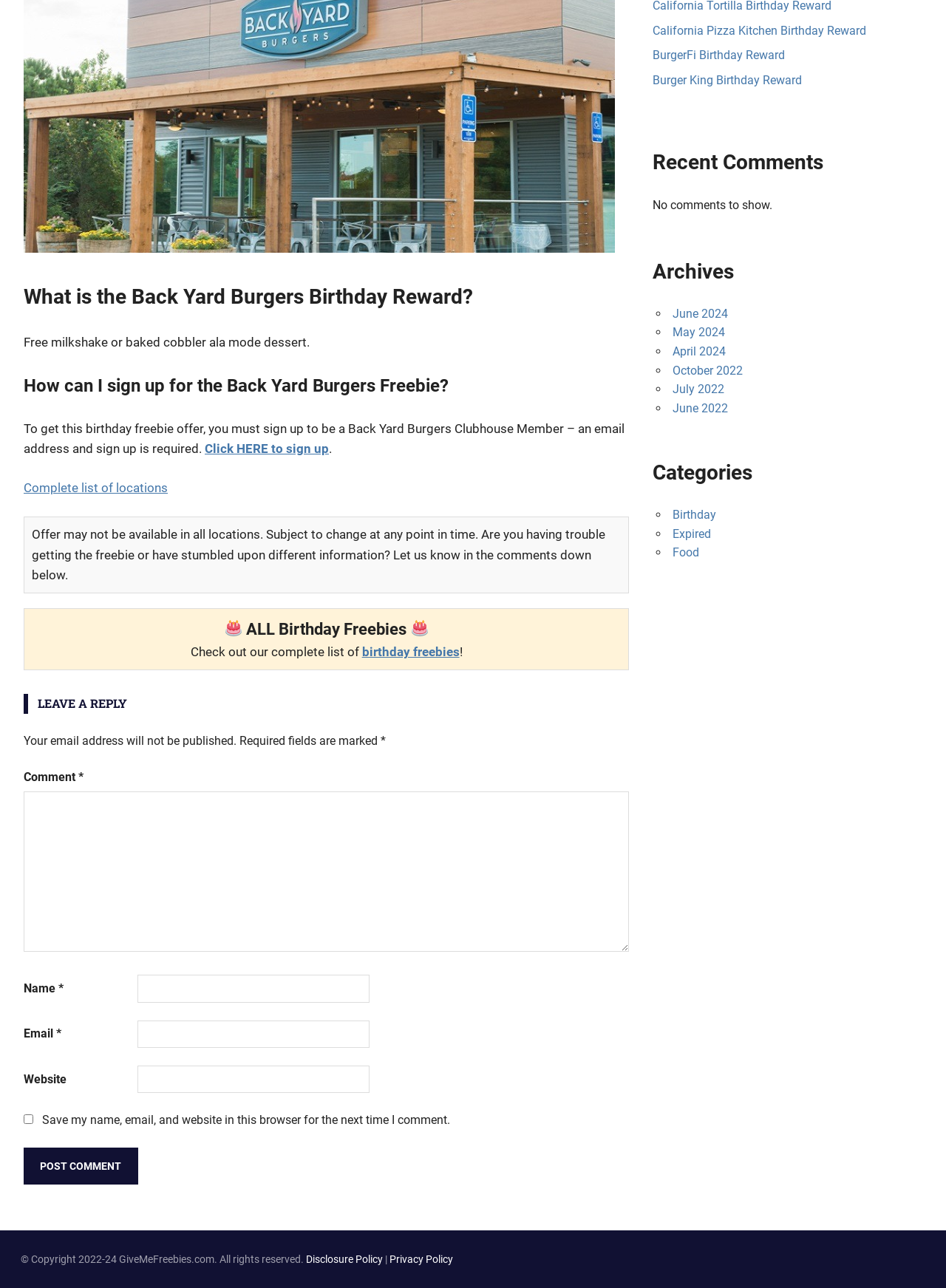Using the format (top-left x, top-left y, bottom-right x, bottom-right y), and given the element description, identify the bounding box coordinates within the screenshot: name="submit" value="Post Comment"

[0.025, 0.891, 0.146, 0.92]